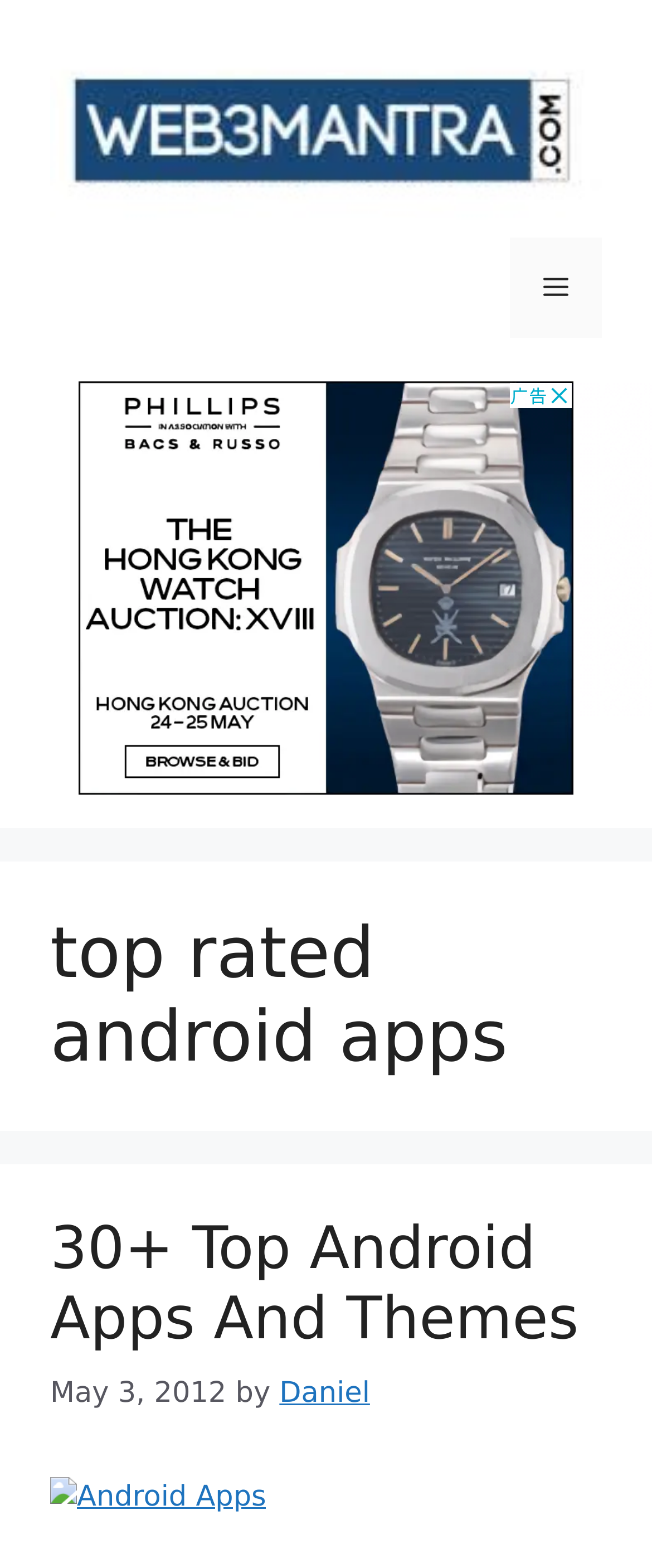When was the article published?
Please answer the question with as much detail and depth as you can.

I found the publication date by looking at the time element that contains the text 'May 3, 2012', which suggests that the article was published on this date.